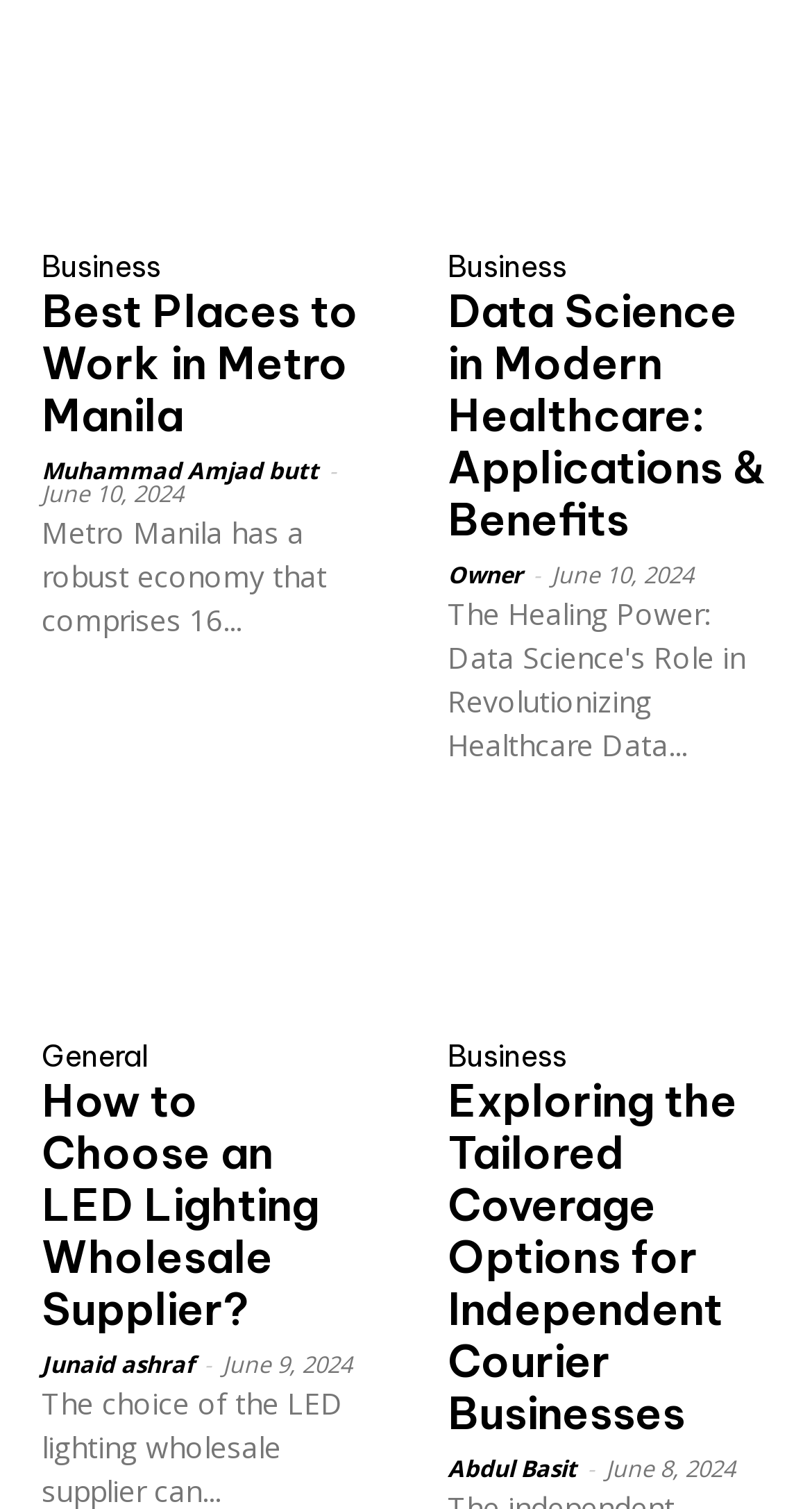Can you specify the bounding box coordinates for the region that should be clicked to fulfill this instruction: "Explore the article 'How to Choose an LED Lighting Wholesale Supplier?'".

[0.051, 0.577, 0.449, 0.684]